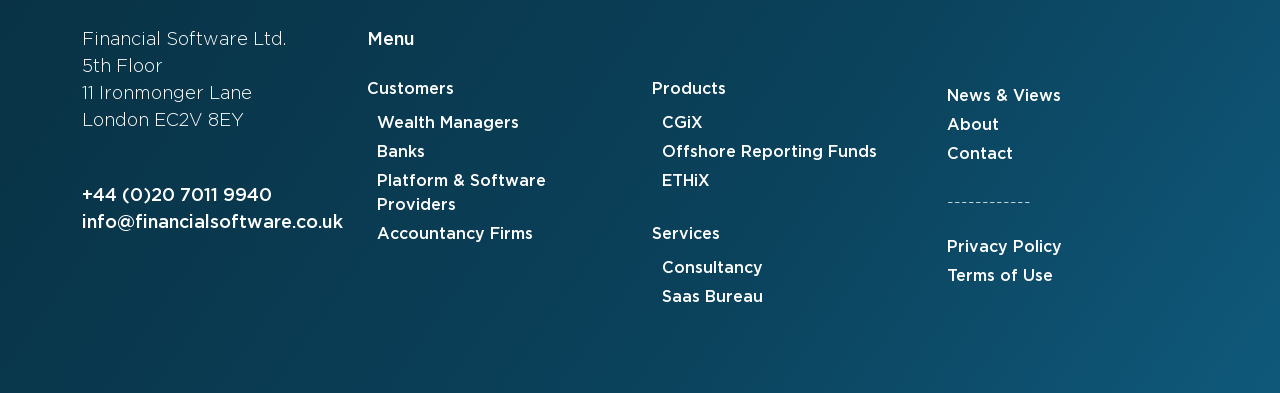Bounding box coordinates are specified in the format (top-left x, top-left y, bottom-right x, bottom-right y). All values are floating point numbers bounded between 0 and 1. Please provide the bounding box coordinate of the region this sentence describes: Platform & Software Providers

[0.295, 0.429, 0.491, 0.563]